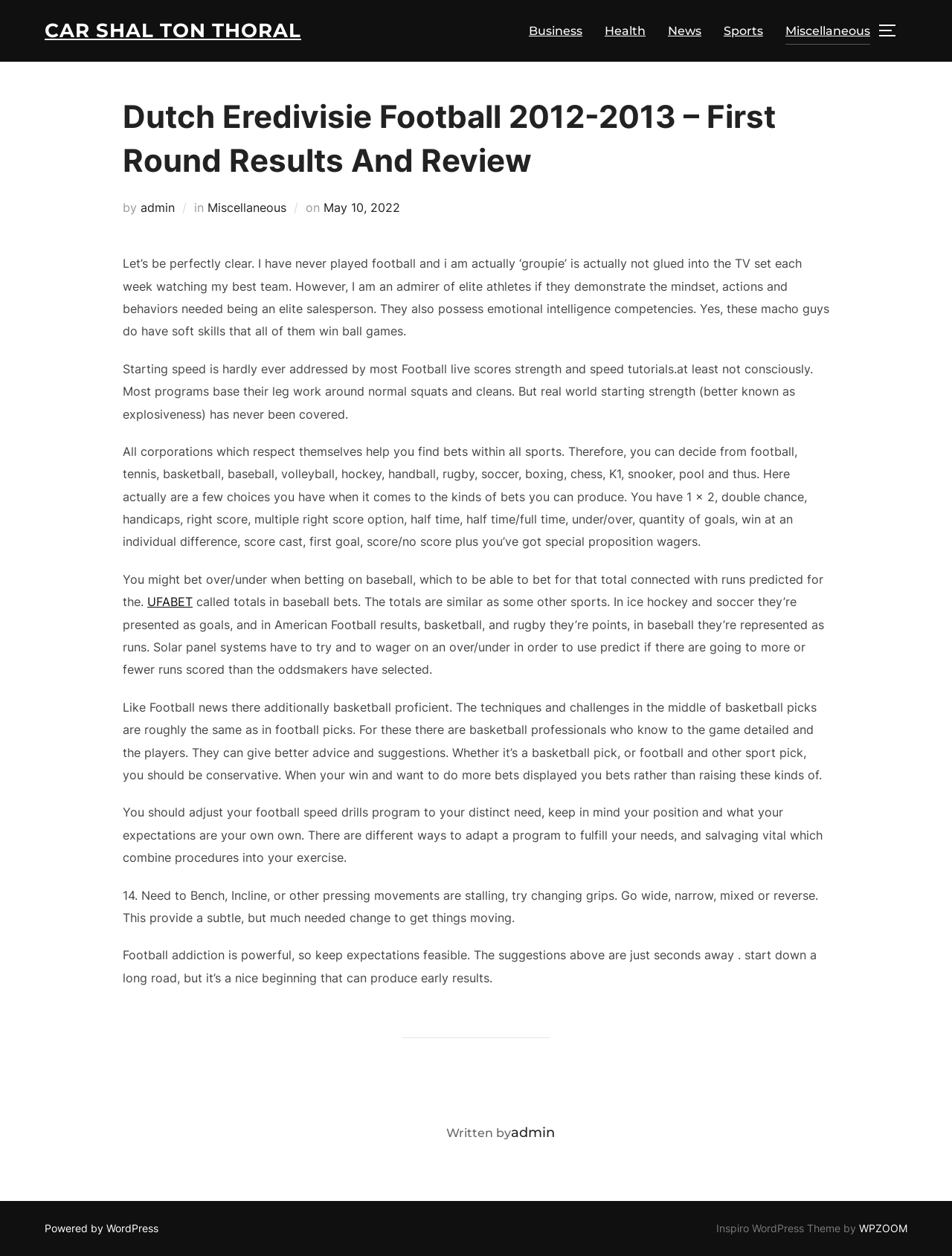Identify the bounding box coordinates of the element that should be clicked to fulfill this task: "Click on the 'CAR SHAL TON THORAL' link". The coordinates should be provided as four float numbers between 0 and 1, i.e., [left, top, right, bottom].

[0.047, 0.011, 0.316, 0.038]